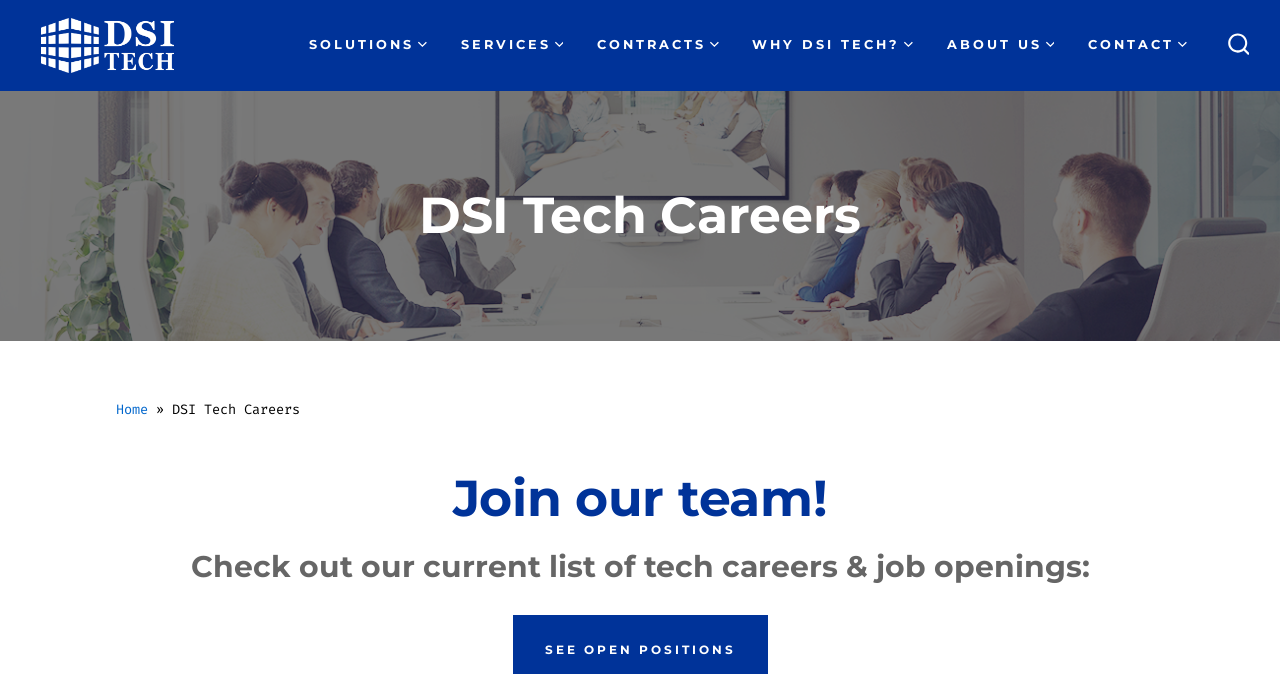Determine the bounding box coordinates of the section I need to click to execute the following instruction: "Contact DSI Tech". Provide the coordinates as four float numbers between 0 and 1, i.e., [left, top, right, bottom].

[0.85, 0.046, 0.927, 0.089]